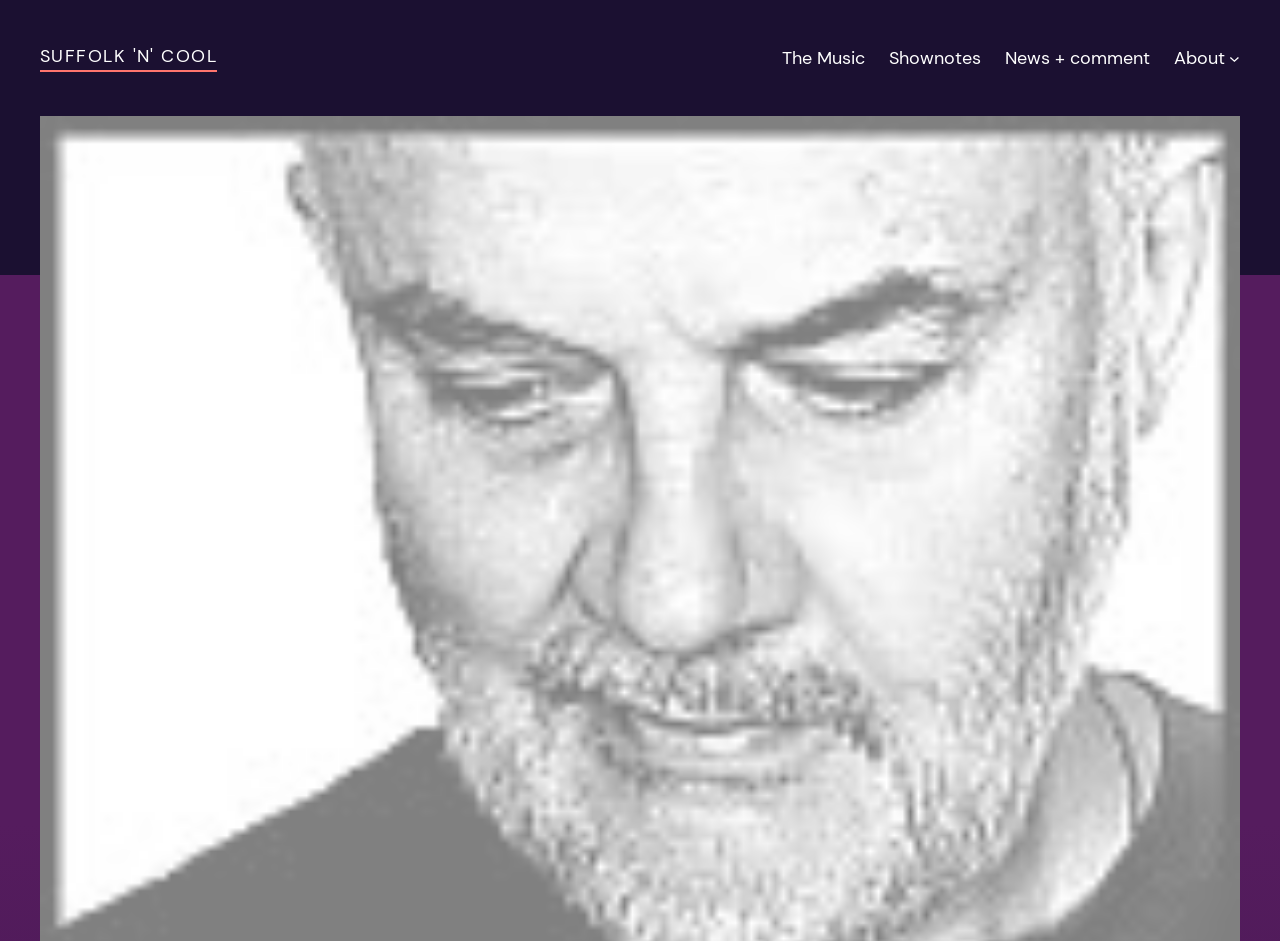Identify the bounding box of the UI element that matches this description: "Shownotes".

[0.694, 0.046, 0.766, 0.077]